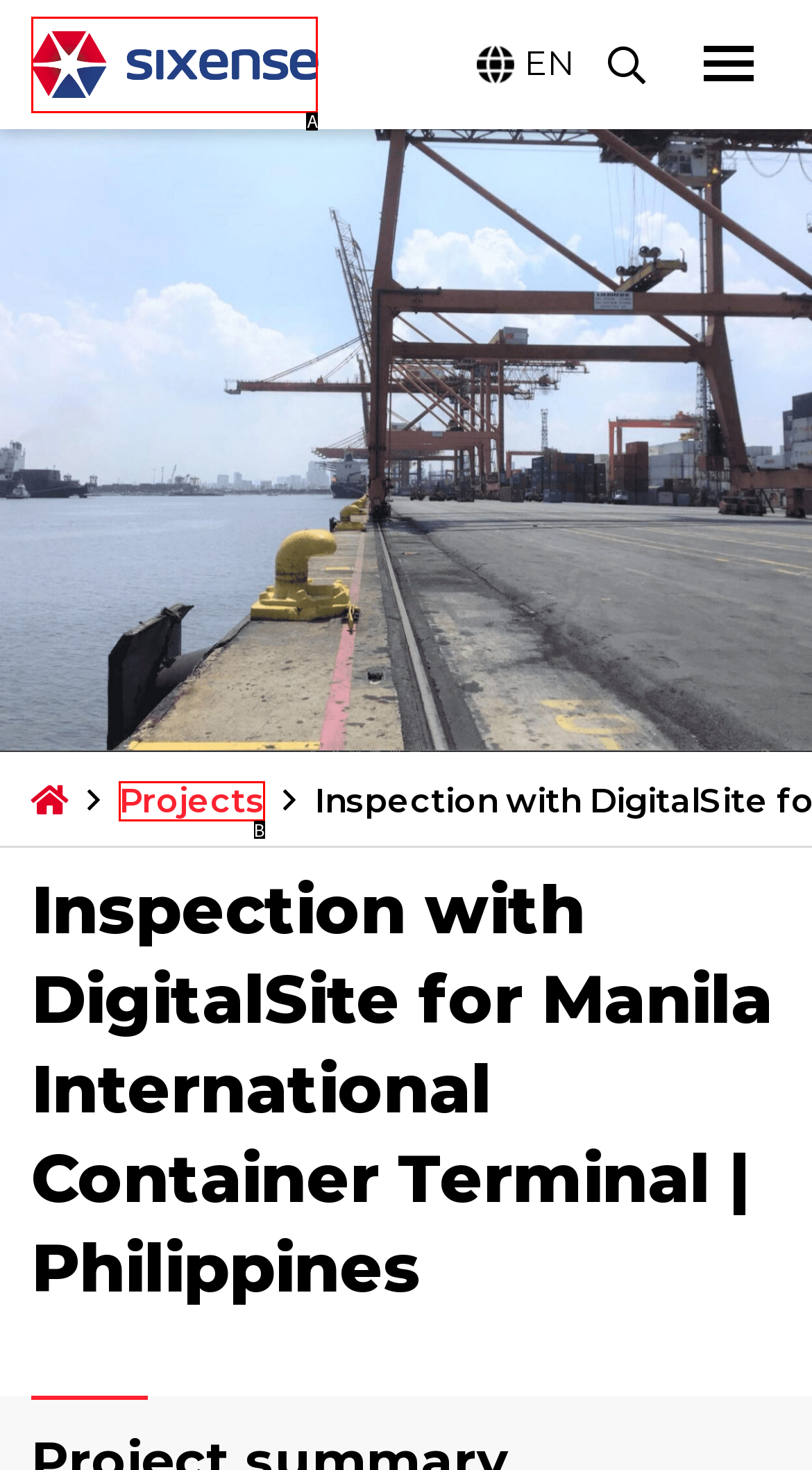Identify the HTML element that matches the description: title="Back to home"
Respond with the letter of the correct option.

A